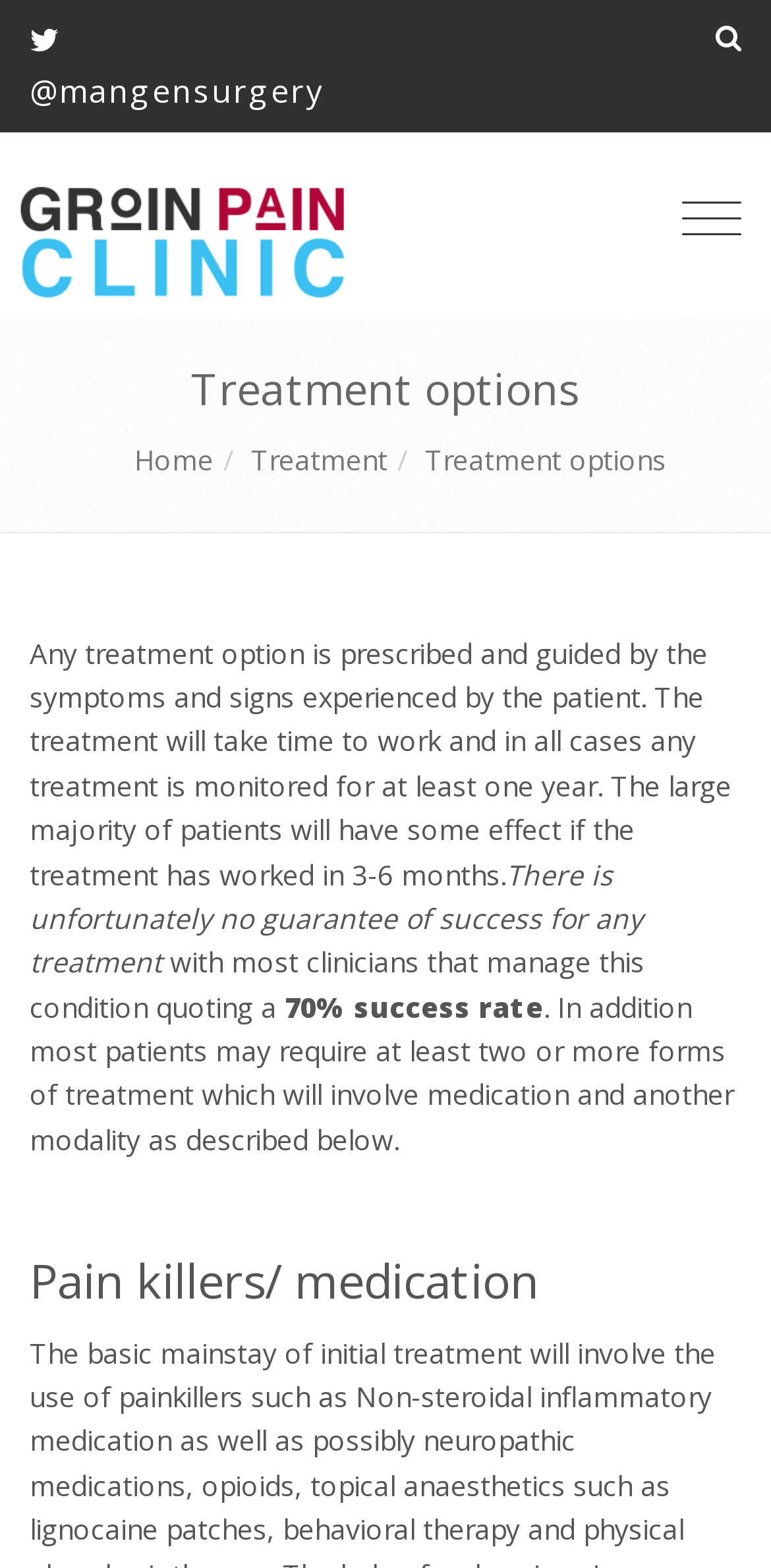What is the purpose of treatment?
Please provide a single word or phrase as your answer based on the screenshot.

To alleviate symptoms